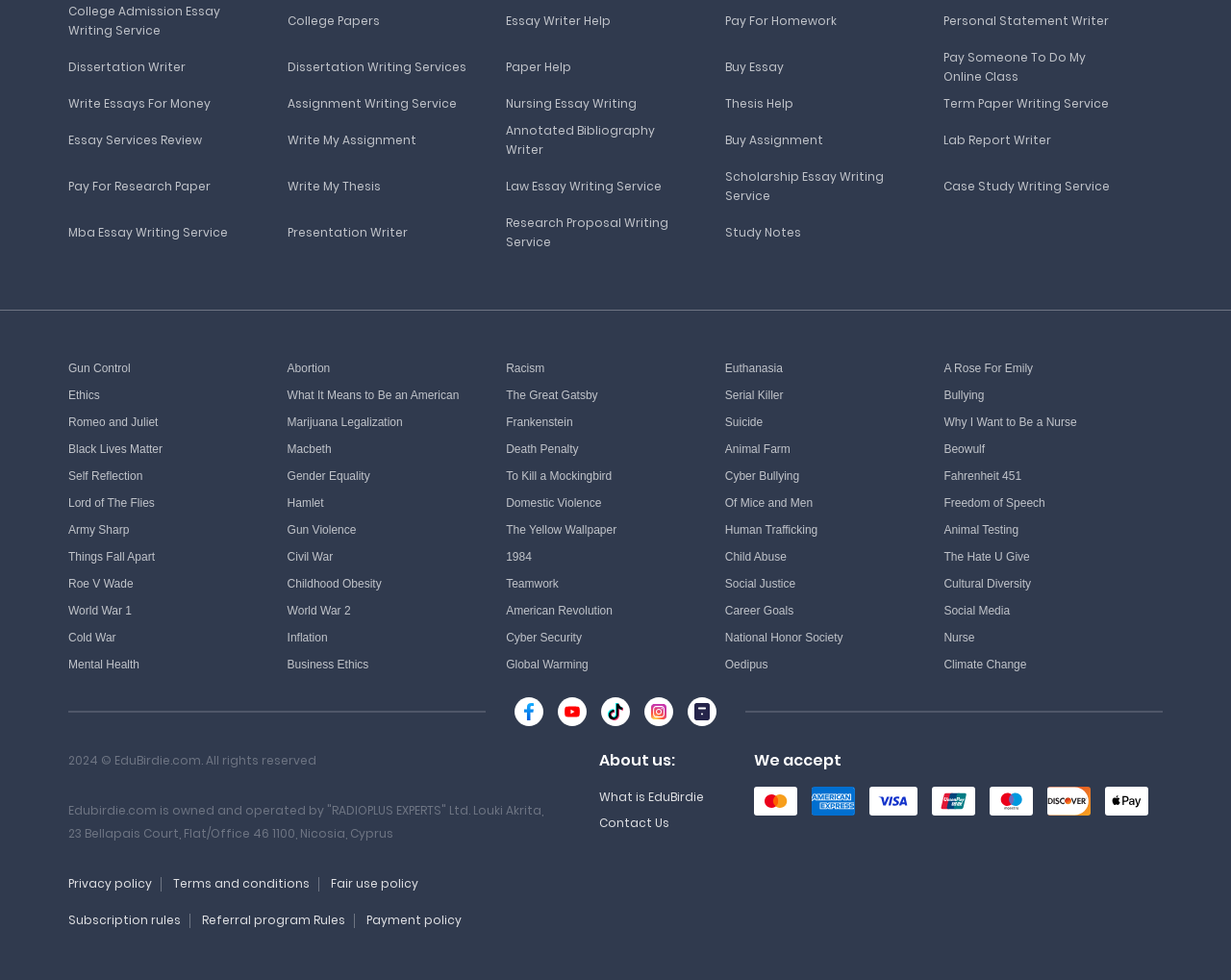What is the purpose of the links on the webpage?
Please utilize the information in the image to give a detailed response to the question.

Based on the text of the links, it appears that they are meant to provide essay writing services on various topics, including academic subjects, social issues, and literary works, suggesting that the website is an essay writing service platform.